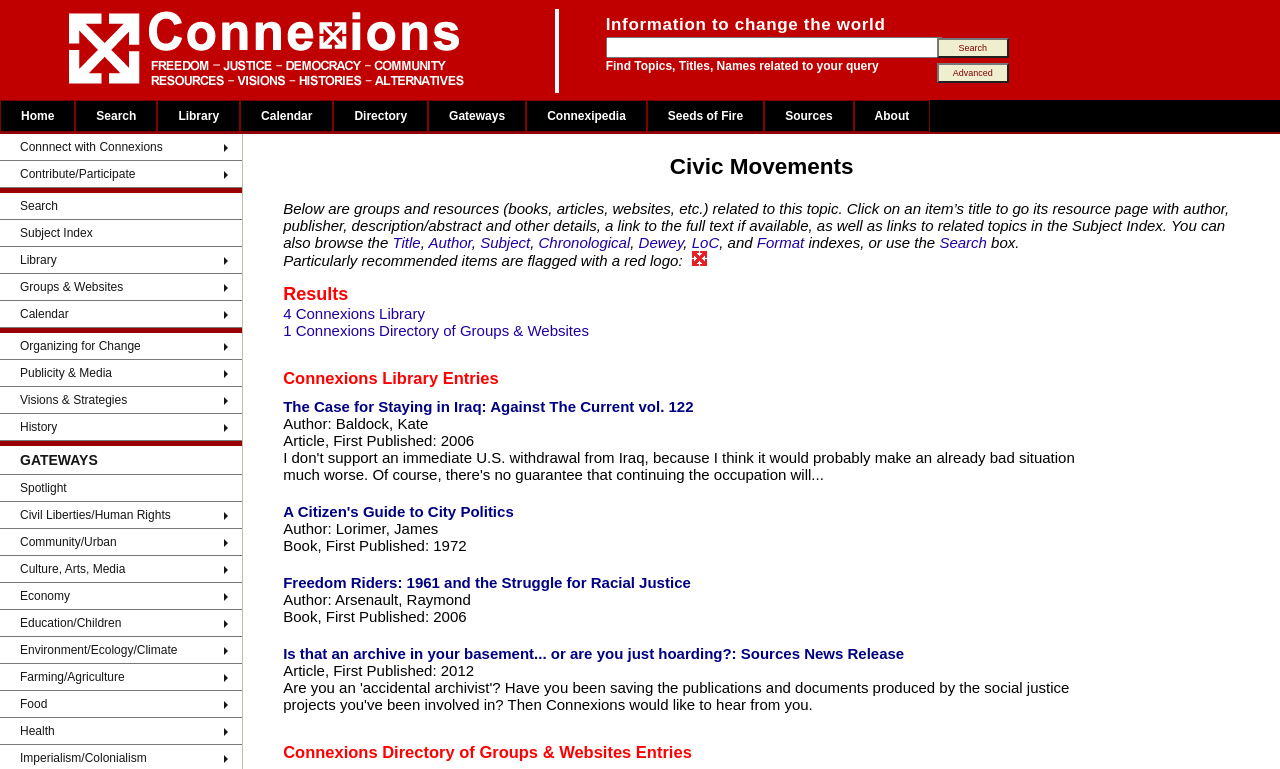Specify the bounding box coordinates of the area to click in order to follow the given instruction: "Browse the Subject Index."

[0.123, 0.172, 0.188, 0.19]